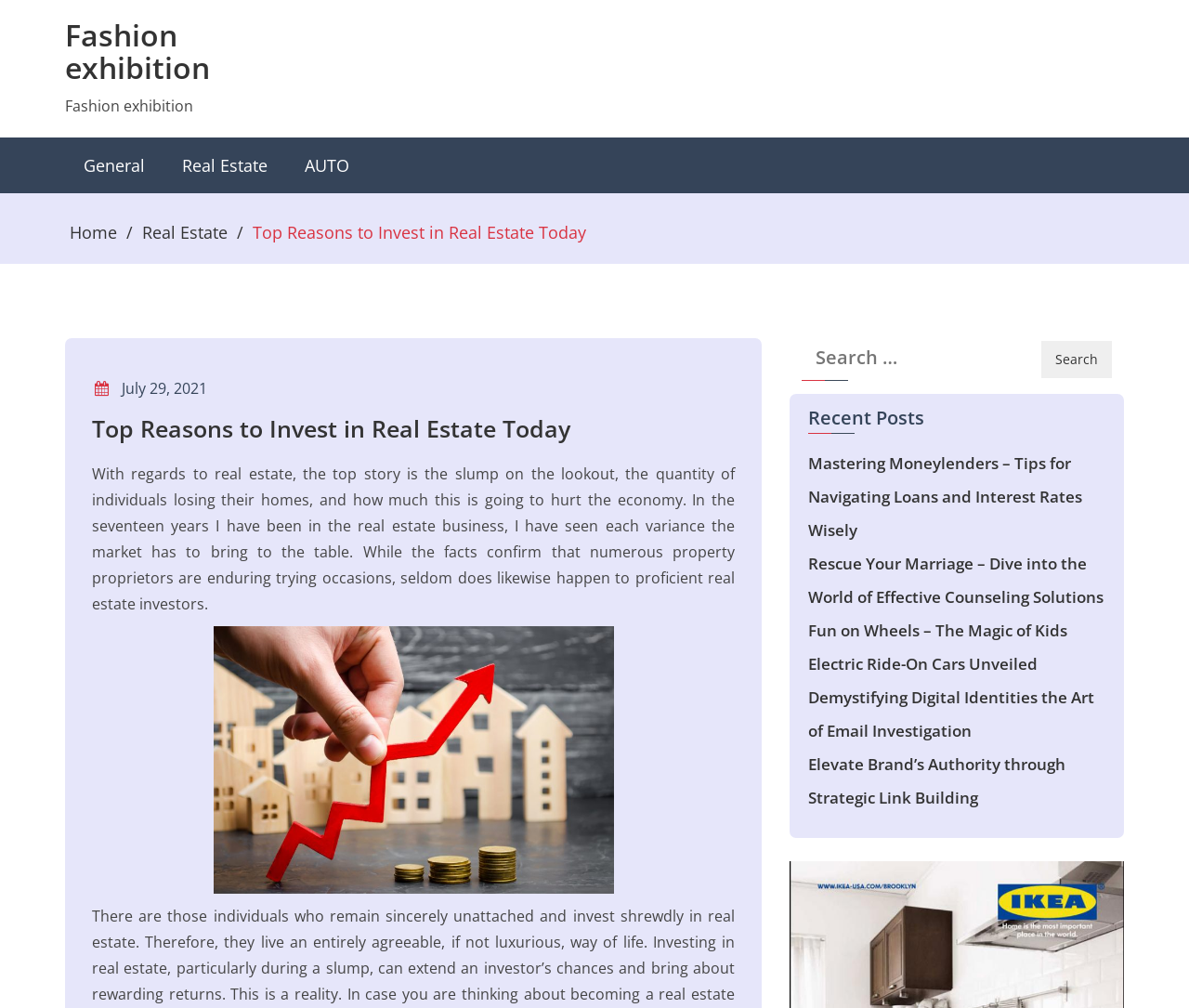Please locate the bounding box coordinates of the region I need to click to follow this instruction: "Click on Mastering Moneylenders link".

[0.68, 0.449, 0.91, 0.536]